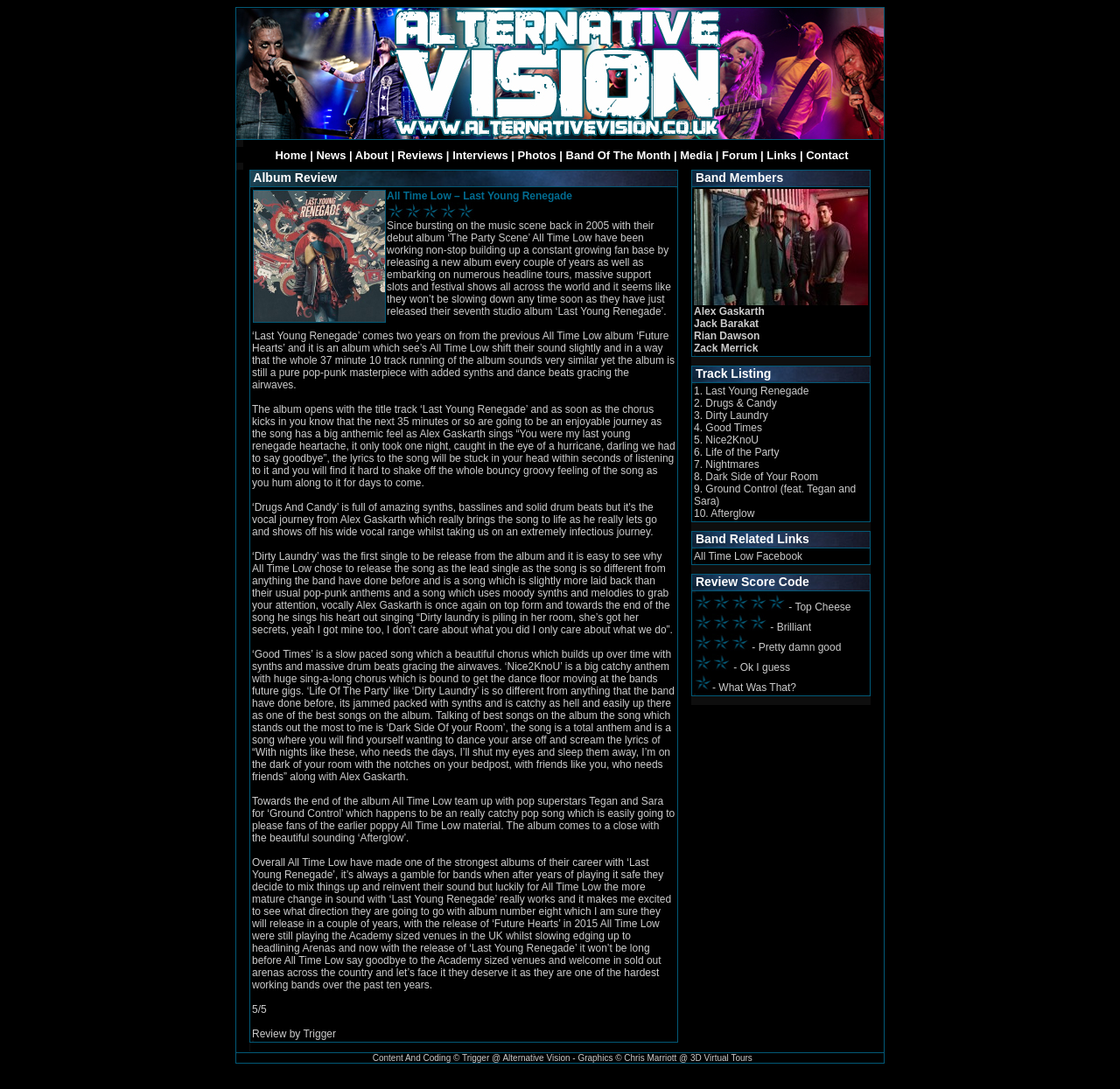Pinpoint the bounding box coordinates of the area that should be clicked to complete the following instruction: "Click the Contact link". The coordinates must be given as four float numbers between 0 and 1, i.e., [left, top, right, bottom].

[0.72, 0.137, 0.757, 0.149]